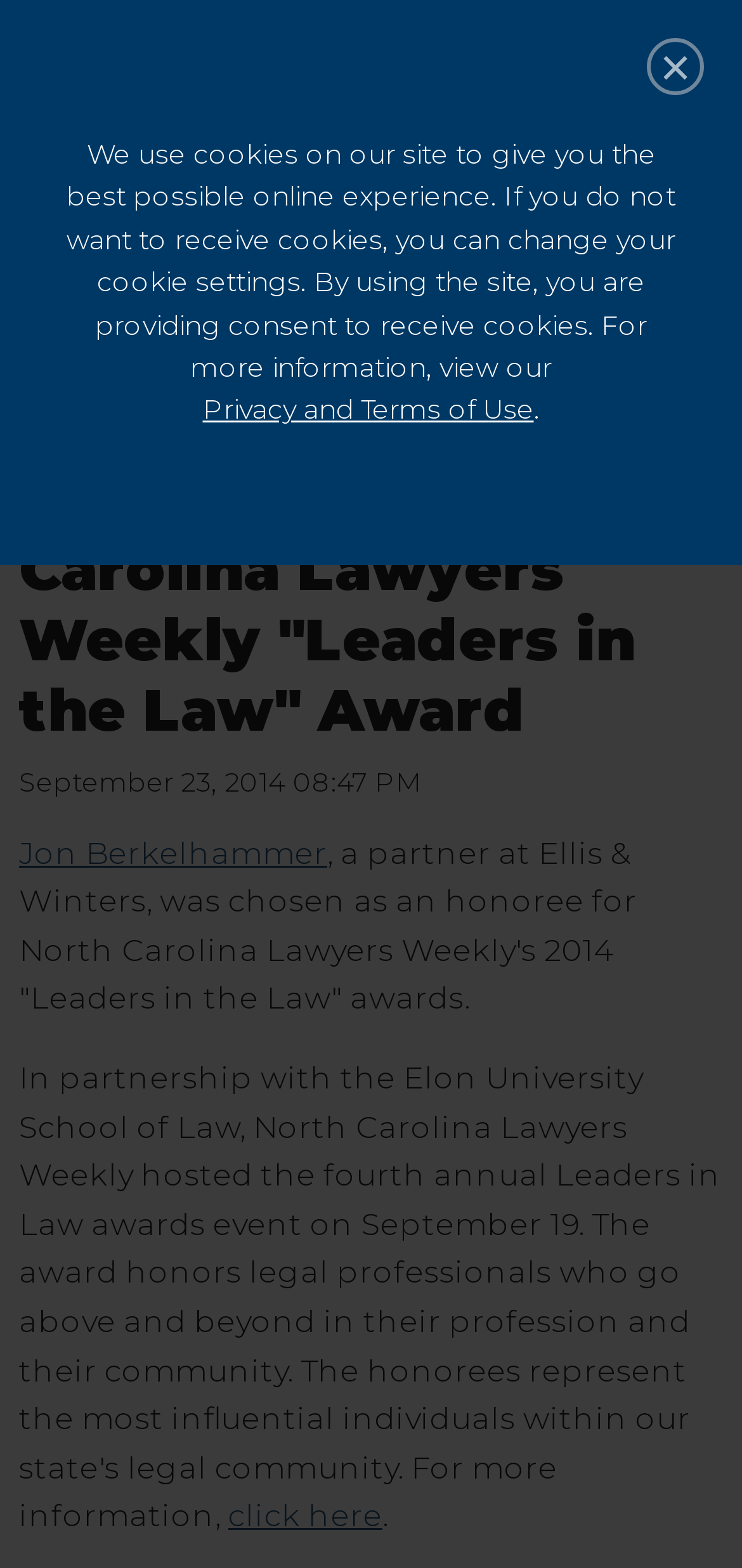Locate the headline of the webpage and generate its content.

Jon Berkelhammer Receives 2014 North Carolina Lawyers Weekly "Leaders in the Law" Award